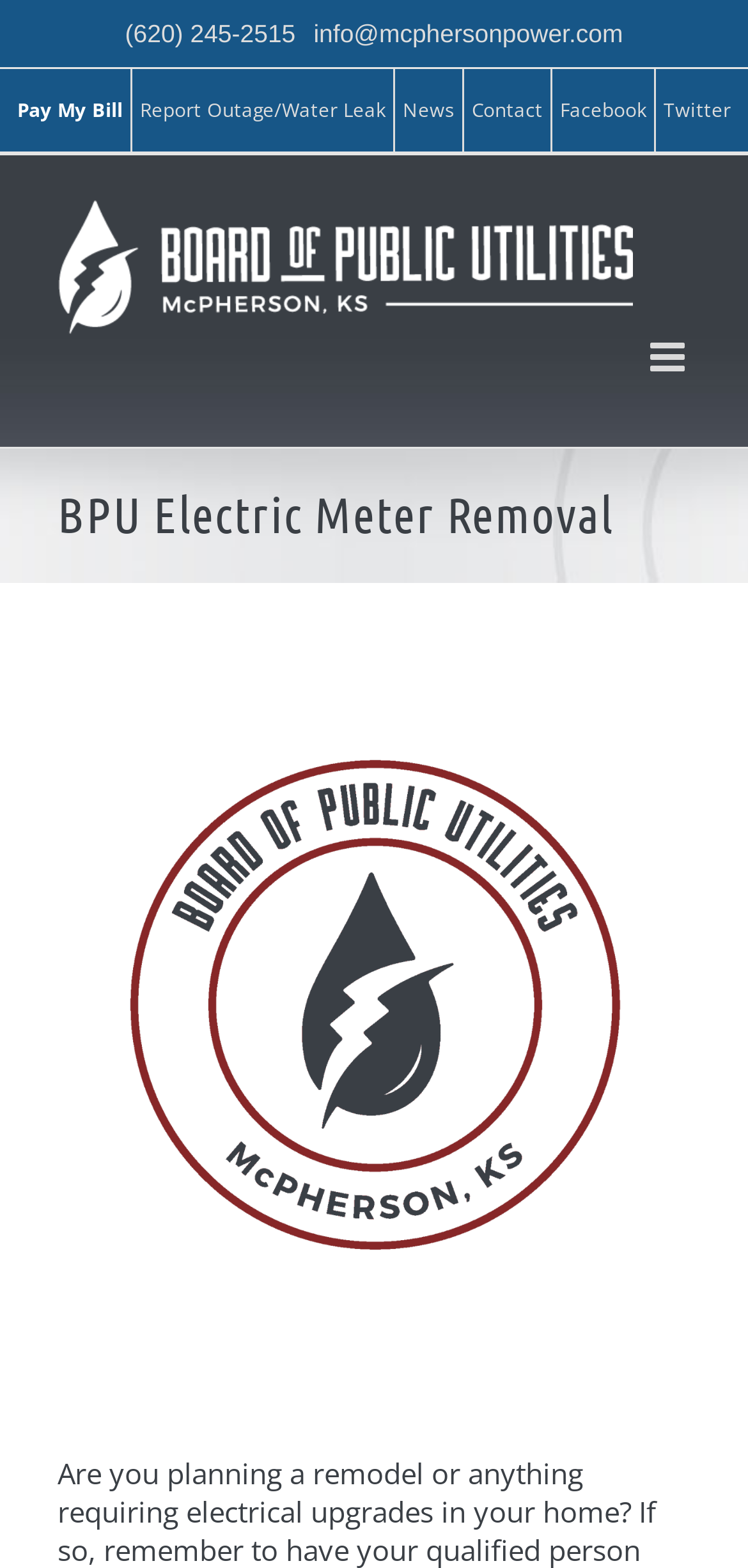Identify the bounding box coordinates for the UI element mentioned here: "View Larger Image". Provide the coordinates as four float values between 0 and 1, i.e., [left, top, right, bottom].

[0.077, 0.439, 0.923, 0.843]